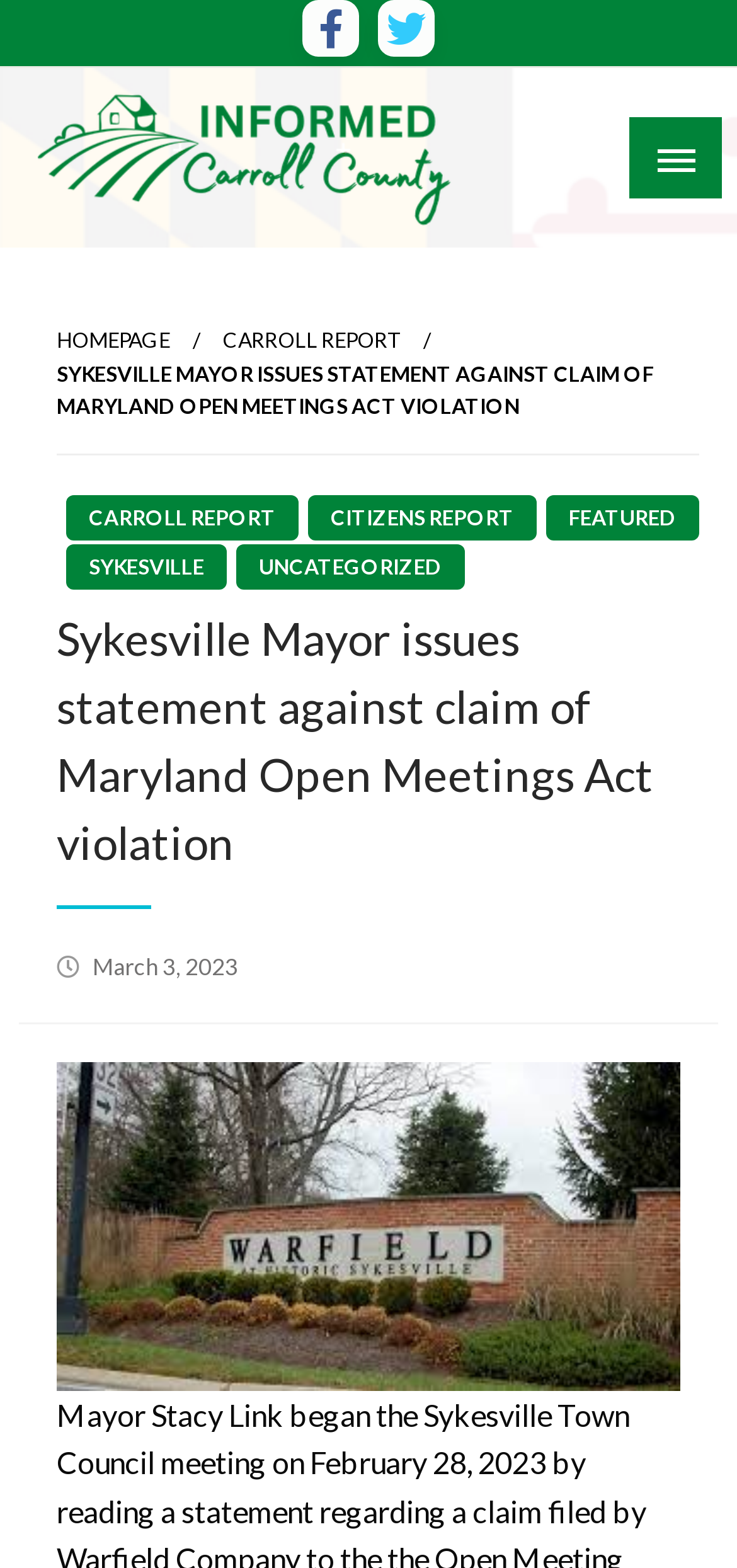Answer in one word or a short phrase: 
What is the name of the mayor?

Mayor Link